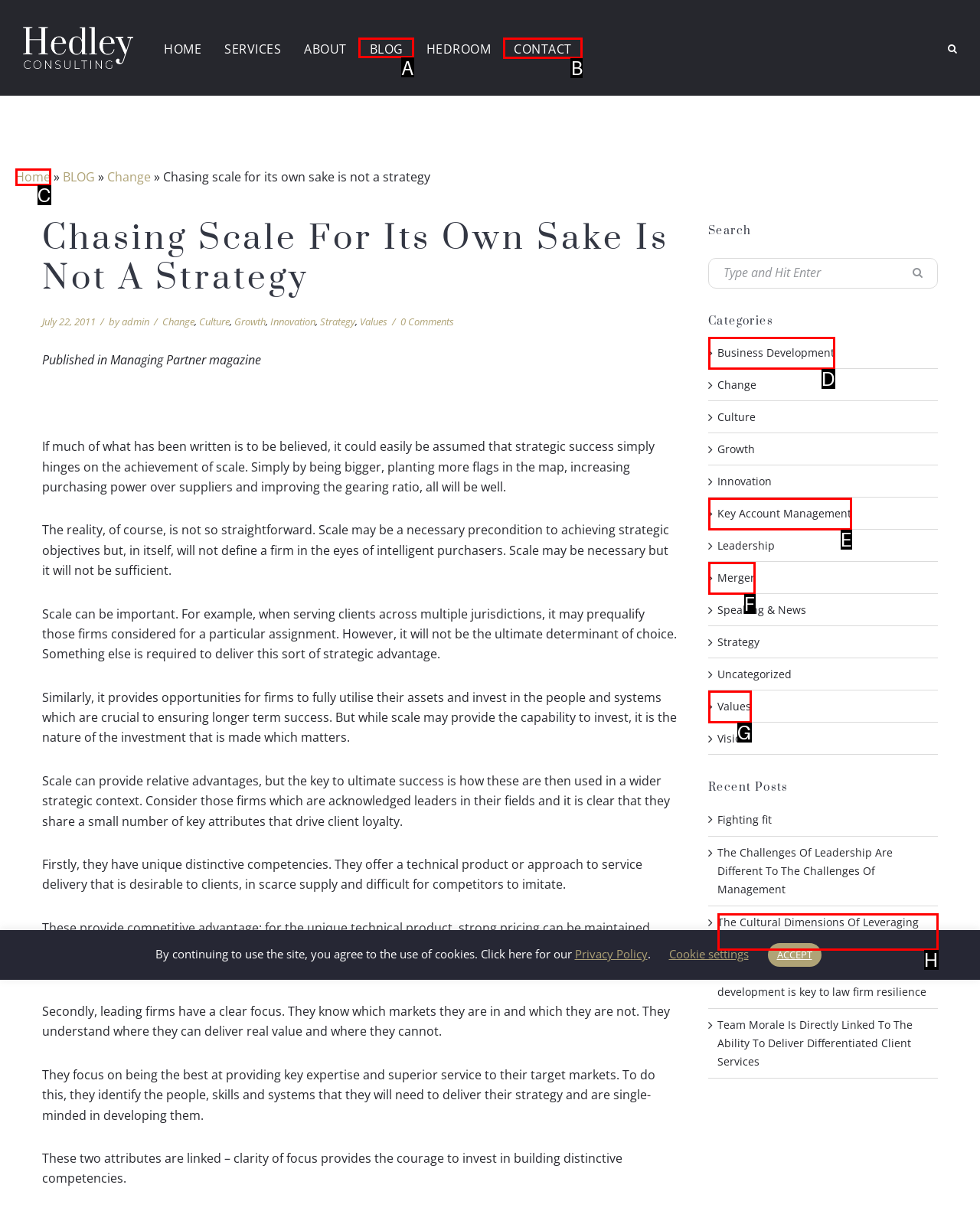Select the proper HTML element to perform the given task: Click the BLOG link Answer with the corresponding letter from the provided choices.

A